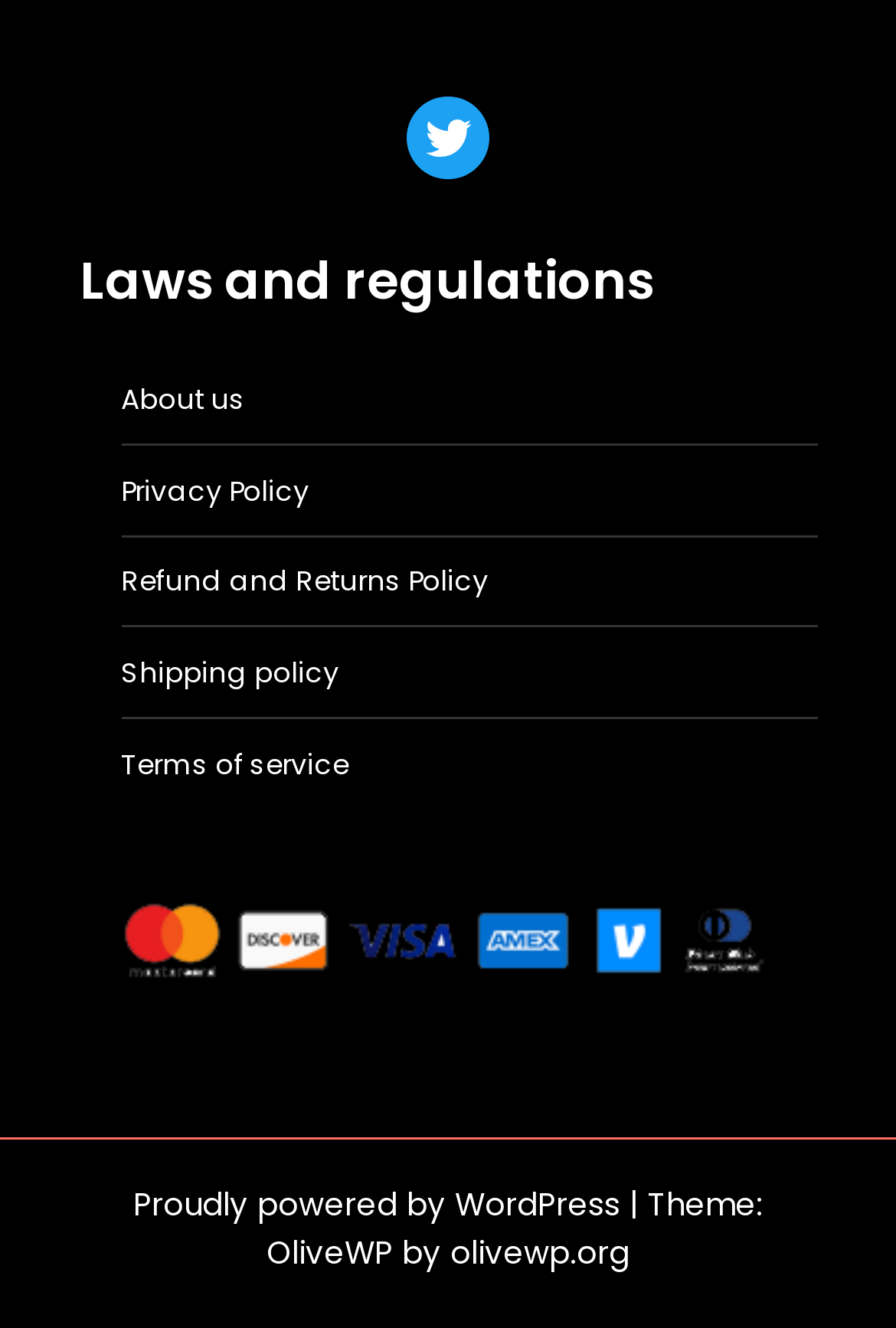Please provide a short answer using a single word or phrase for the question:
How many social media links are there?

1